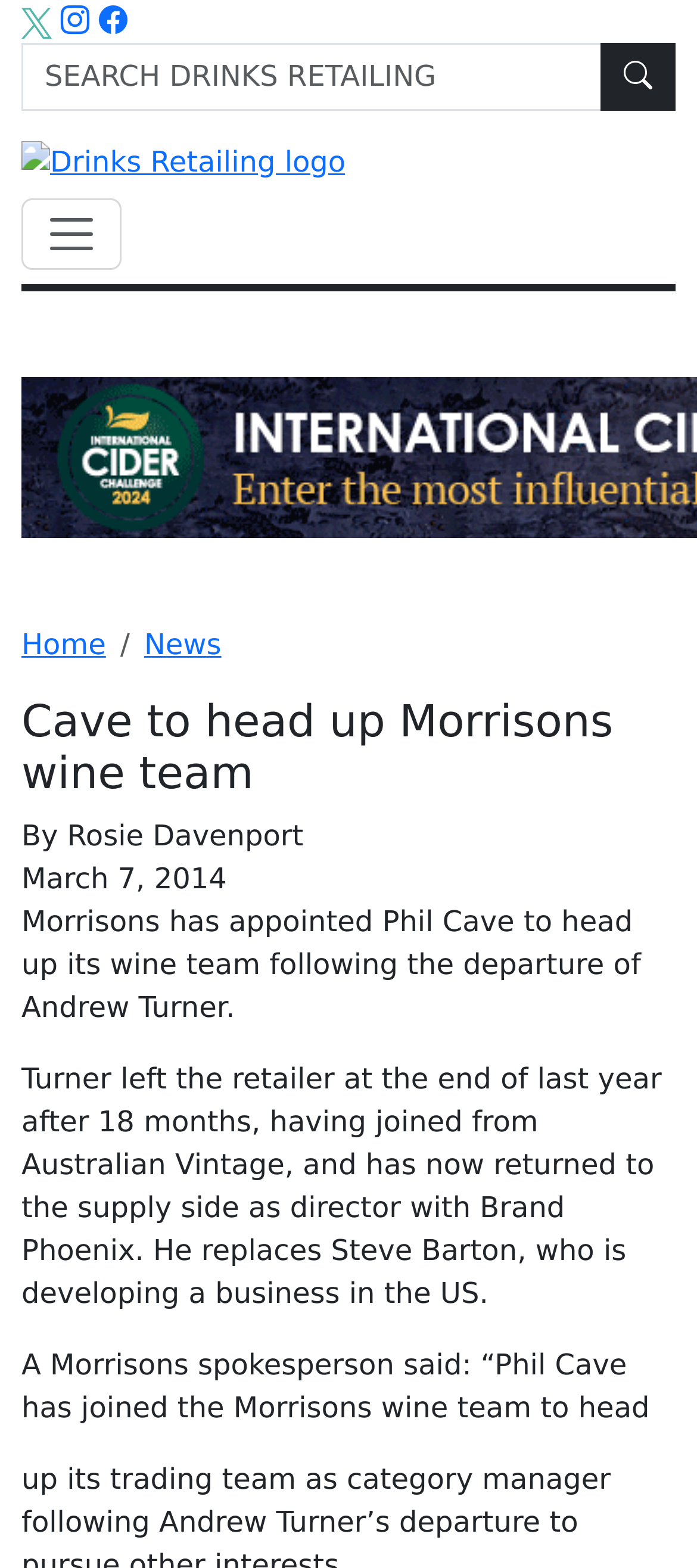Analyze and describe the webpage in a detailed narrative.

The webpage is about an article titled "Cave to head up Morrisons wine team" from Drinks Retailing. At the top left, there is a logo of Drinks Retailing, accompanied by a search bar with a magnifying glass icon on the right. Below the logo, there are three social media links represented by icons. 

On the top right, there is a navigation menu with a toggle button. Below the navigation menu, there is a breadcrumb navigation bar with links to "Home" and "News". 

The main content of the article starts with a heading "Cave to head up Morrisons wine team" followed by the author's name "Rosie Davenport" and the date "March 7, 2014". The article consists of three paragraphs of text, describing Morrisons' appointment of Phil Cave to head up its wine team, the departure of Andrew Turner, and a statement from a Morrisons spokesperson.